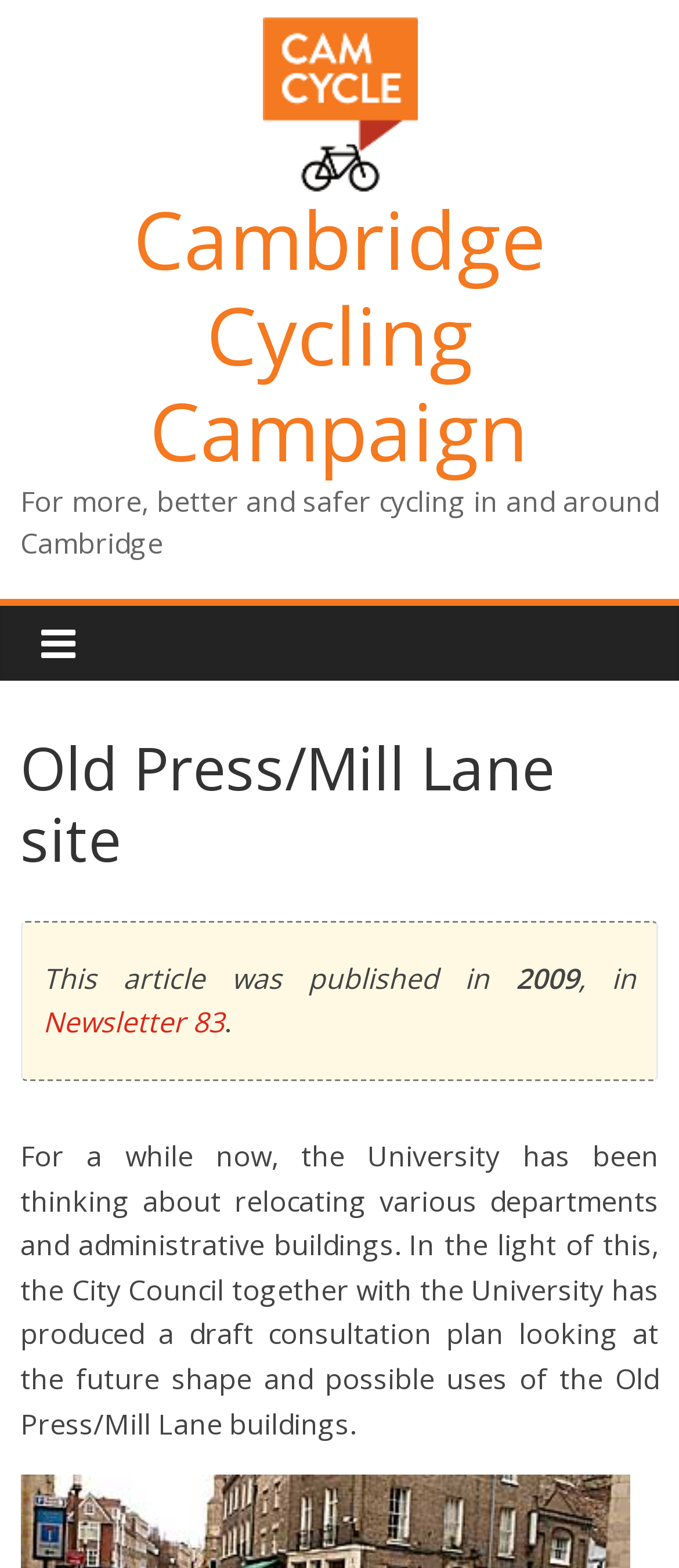What is the name of the campaign?
Based on the visual information, provide a detailed and comprehensive answer.

The name of the campaign can be found in the top-left corner of the webpage, where it is written as 'Cambridge Cycling Campaign' in a heading element.